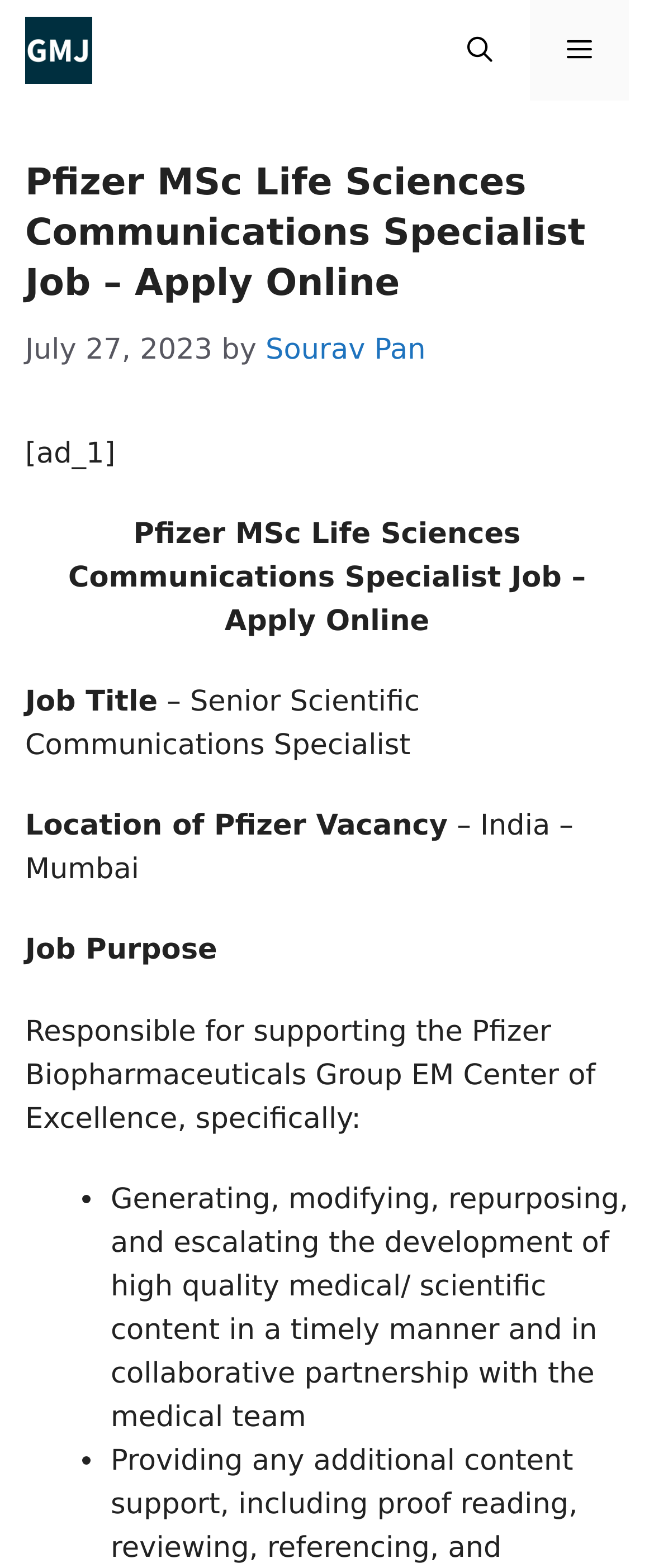Provide a thorough and detailed response to the question by examining the image: 
Who posted the job?

I found the person who posted the job by looking at the section above the job description. The text 'by' is followed by 'Sourav Pan', which indicates the person who posted the job.